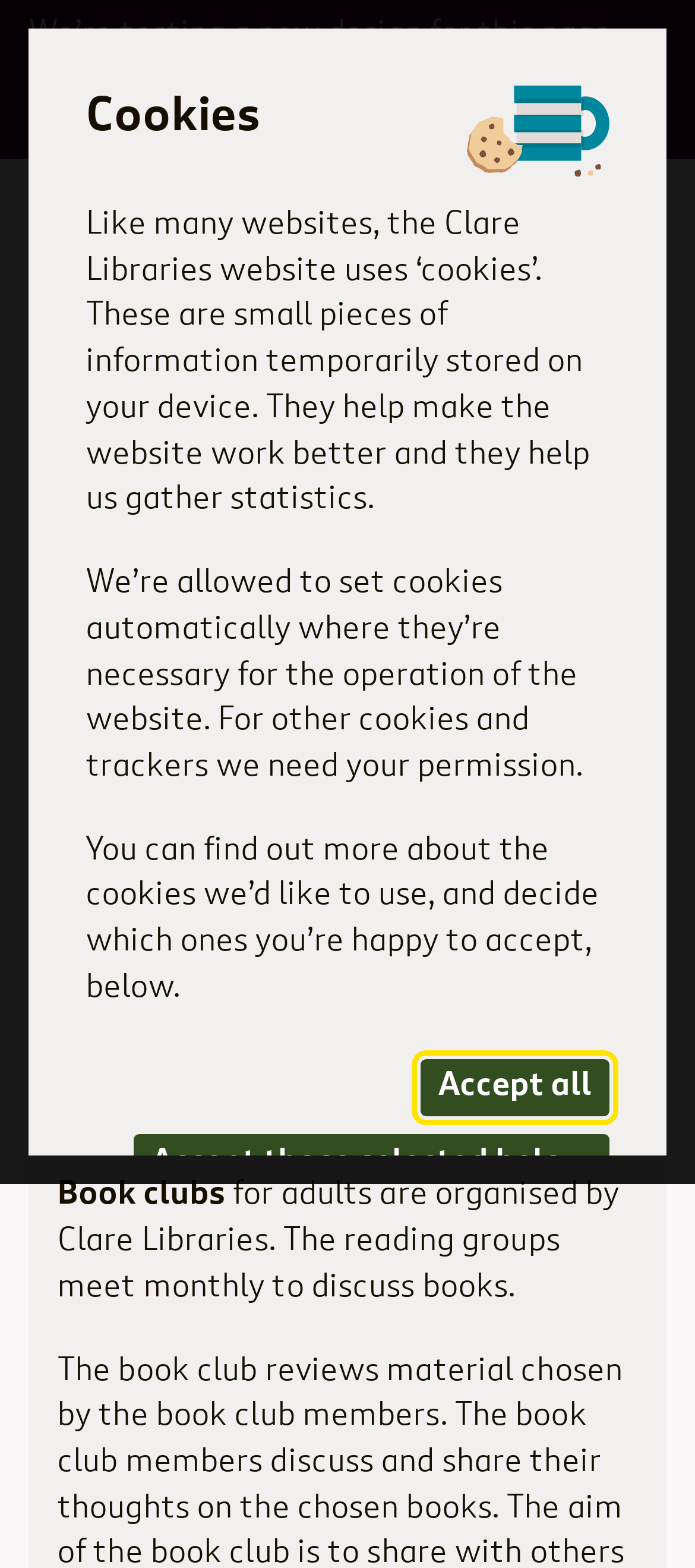What is the purpose of the book clubs?
Based on the screenshot, respond with a single word or phrase.

To discuss books